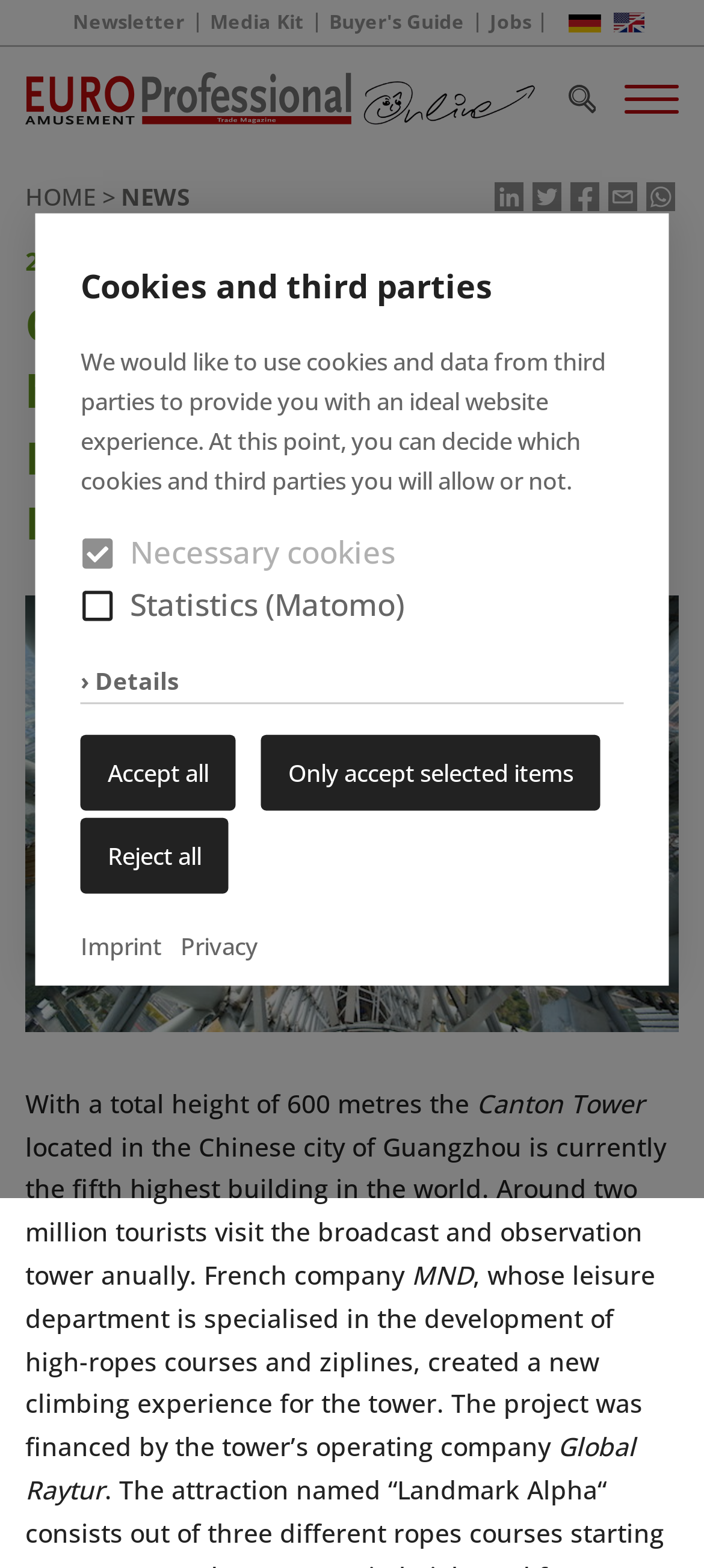Is there a newsletter subscription option?
Use the image to give a comprehensive and detailed response to the question.

I found a link labeled 'Newsletter' in the top navigation bar, which suggests that users can subscribe to a newsletter related to the webpage's content. This is a common feature on news websites, allowing users to stay updated on the latest news and articles.